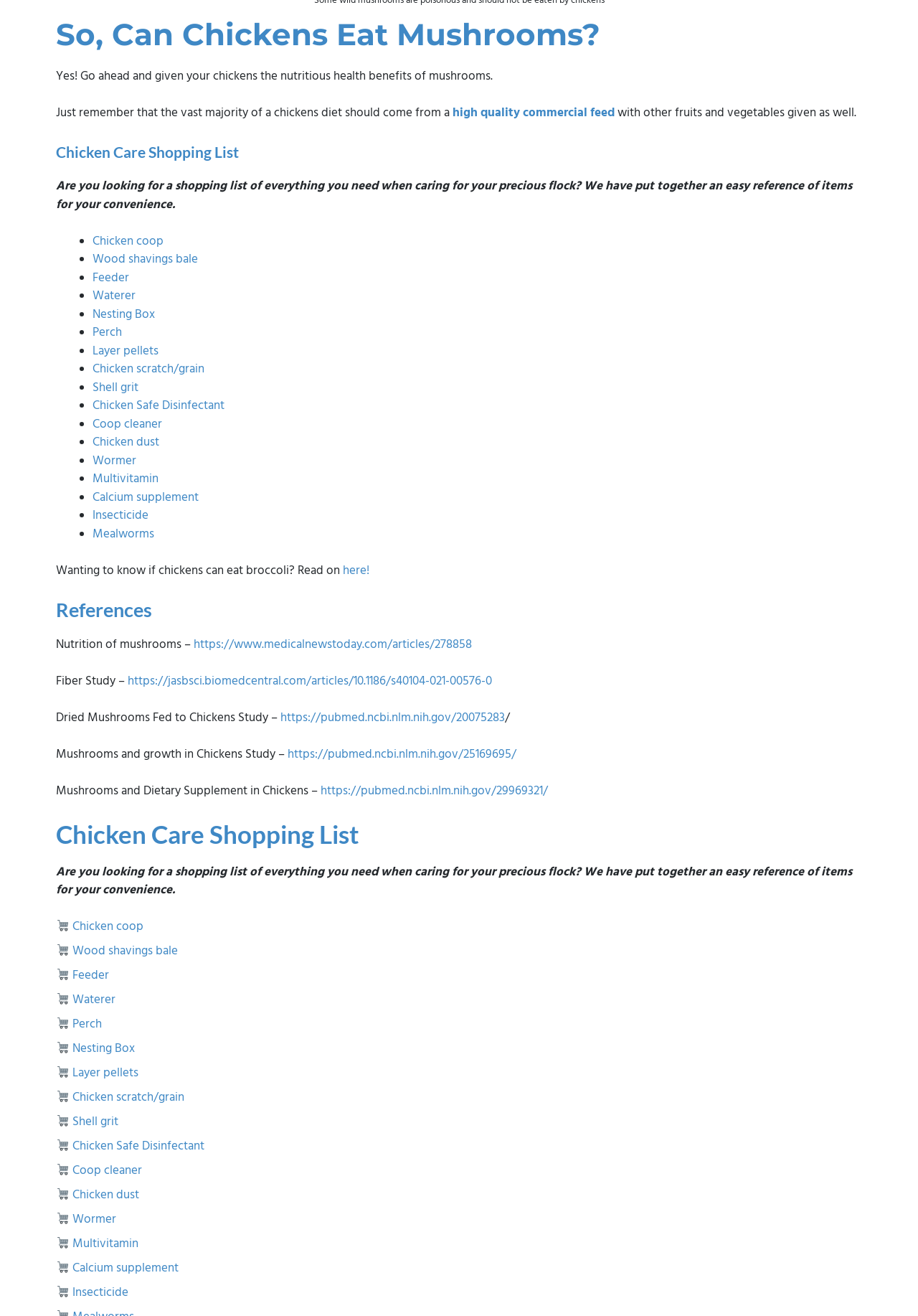Identify the bounding box of the UI element that matches this description: "Wood shavings bale".

[0.1, 0.19, 0.215, 0.203]